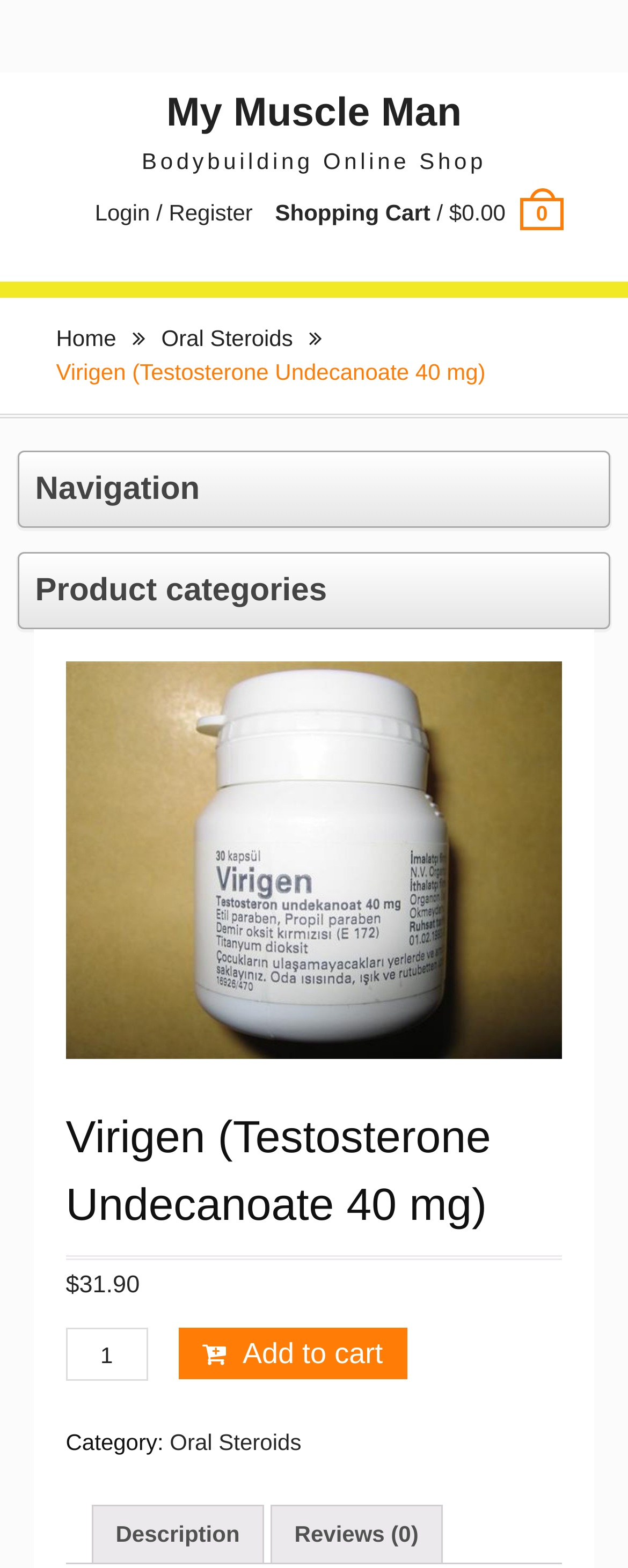Produce a meticulous description of the webpage.

The webpage is about Virigen, a unique version of Testosterone Undecanoate developed by Organon. At the top left, there is a "Skip to content" link. Next to it, there is a "My Muscle Man" link, followed by a "Bodybuilding Online Shop" static text. On the right side, there are two links: "Login / Register" and "Shopping Cart / $0.00".

Below these elements, there is a navigation menu with links to "Home" and "Oral Steroids". The main content of the page is about Virigen, with a static text "Virigen (Testosterone Undecanoate 40 mg)" and a combobox below it. There are two more comboboxes on the same level.

The main content area has a link to "Virigen (Testosterone Undecanoate 40 mg)" with an associated image. Below the image, there is a heading with the same text, followed by a price of "$31.90". There is a "Qty" spinbutton to select the quantity, and an "Add to cart" button. 

Further down, there is a "Category:" static text with a link to "Oral Steroids" next to it. At the bottom, there are two links: "Description" and "Reviews (0)".